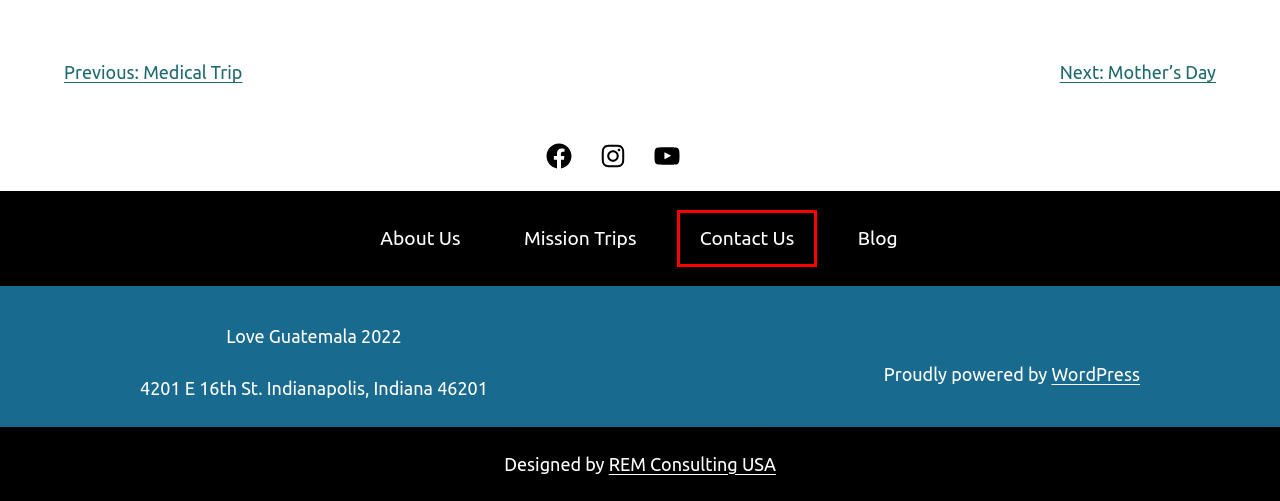With the provided screenshot showing a webpage and a red bounding box, determine which webpage description best fits the new page that appears after clicking the element inside the red box. Here are the options:
A. About Us - loveguatemala.org
B. Contact Us - loveguatemala.org
C. Mother's Day - loveguatemala.org
D. Medical Trip - loveguatemala.org
E. REM Consulting USA
F. Give - loveguatemala.org
G. Blog Tool, Publishing Platform, and CMS – WordPress.org
H. Mission Trips - loveguatemala.org

B